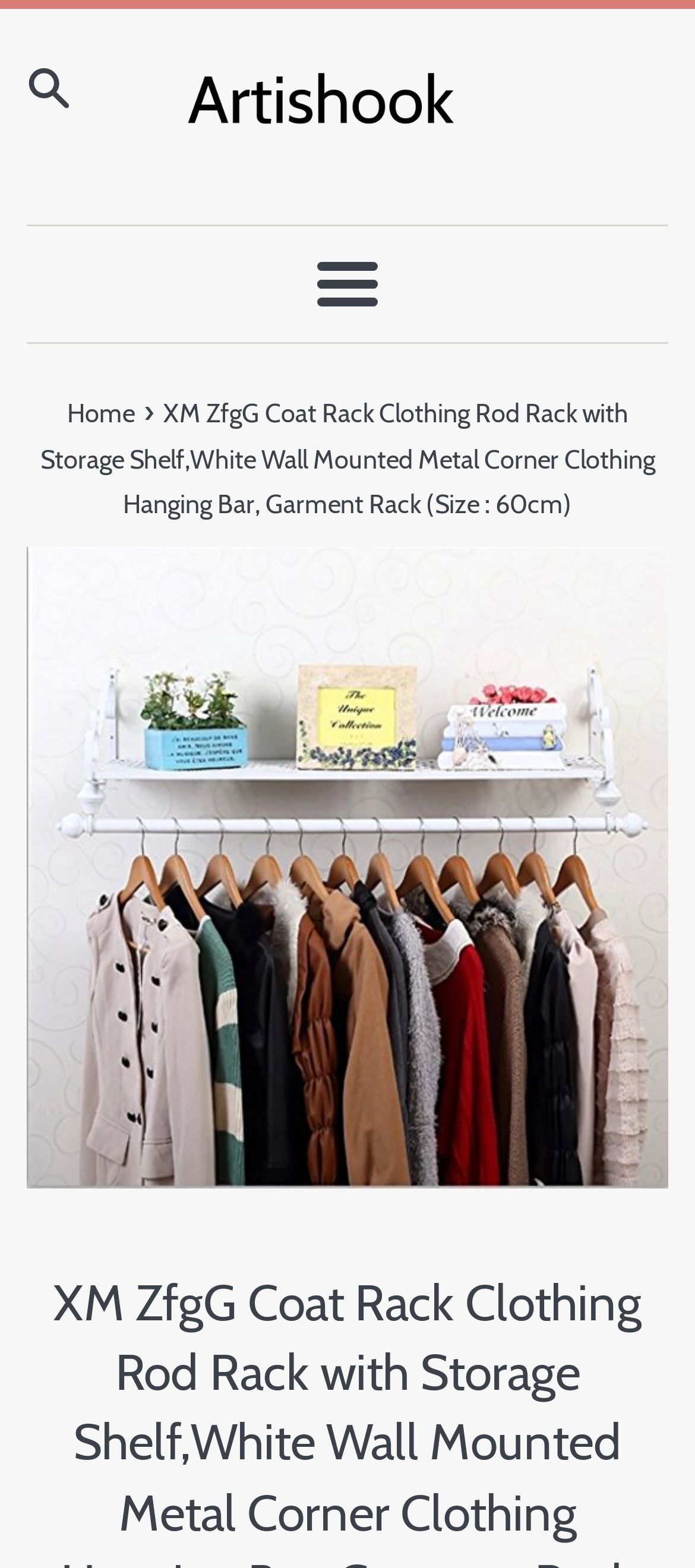Please provide a comprehensive response to the question based on the details in the image: What is the brand of the coat rack?

I determined the brand of the coat rack by looking at the image and link with the text 'Artishook' which appears to be a logo or brand name.